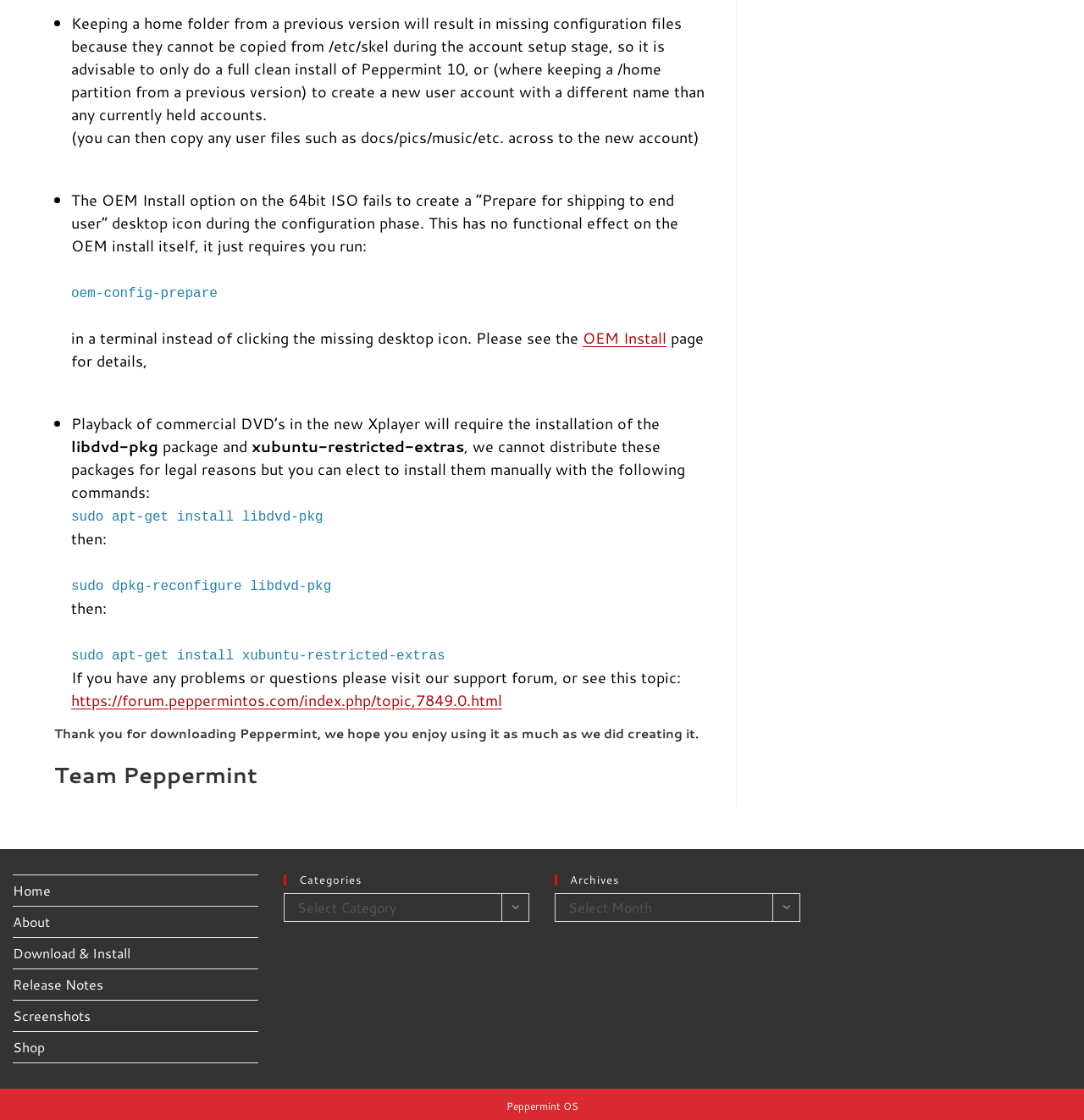Find the bounding box coordinates for the area you need to click to carry out the instruction: "View the 'XSentry' topic". The coordinates should be four float numbers between 0 and 1, indicated as [left, top, right, bottom].

None